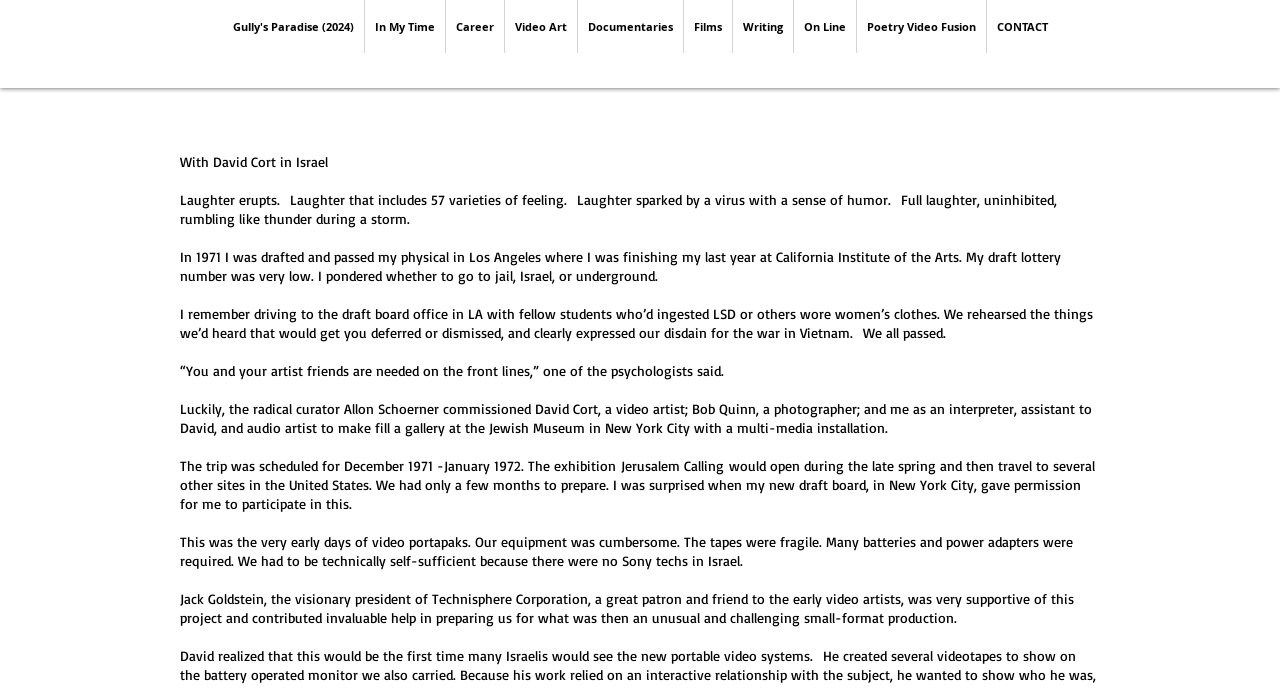Bounding box coordinates are specified in the format (top-left x, top-left y, bottom-right x, bottom-right y). All values are floating point numbers bounded between 0 and 1. Please provide the bounding box coordinate of the region this sentence describes: On Line

[0.62, 0.0, 0.669, 0.077]